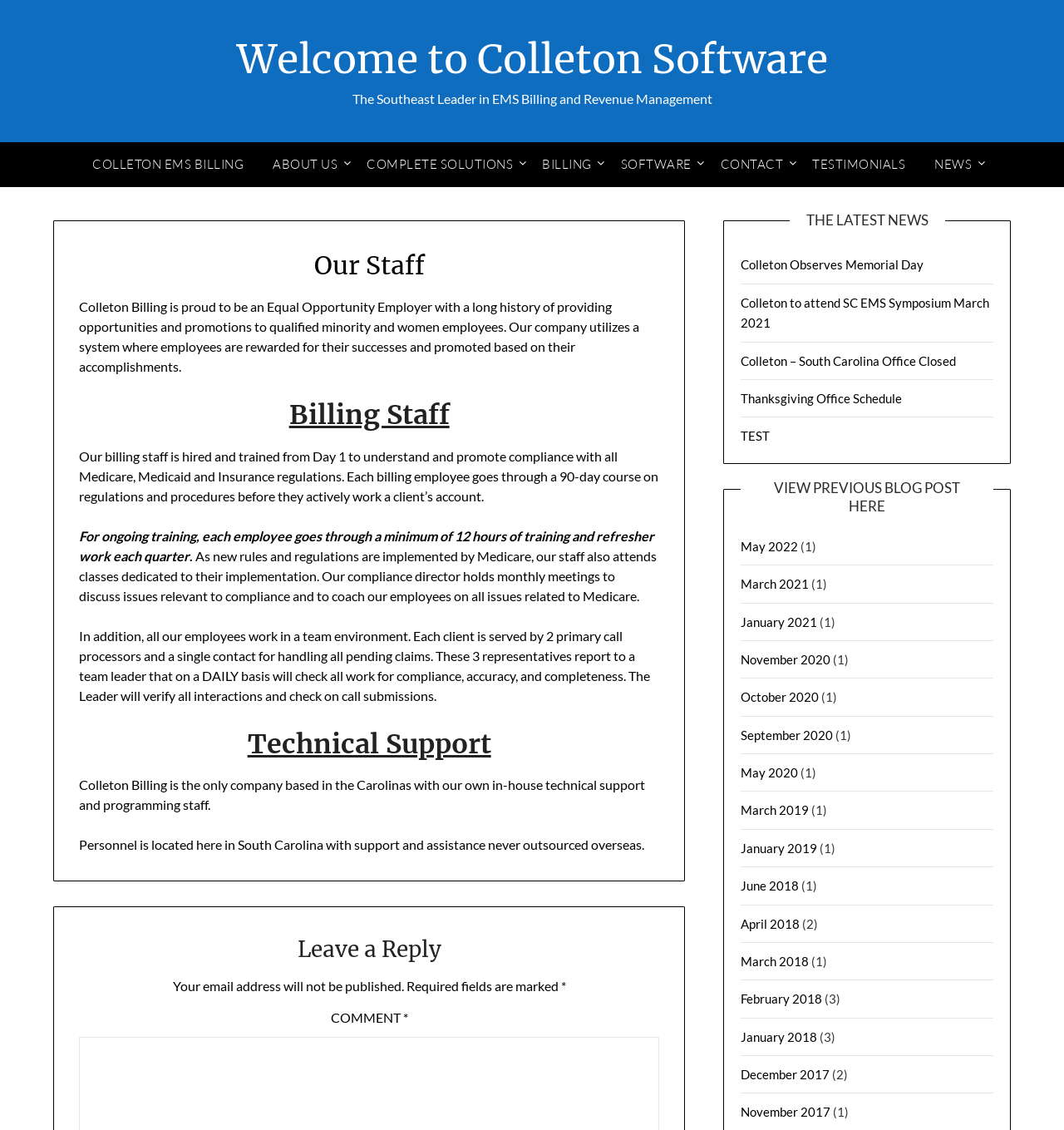With reference to the screenshot, provide a detailed response to the question below:
What is the company's policy on equal opportunity employment?

Based on the webpage, I found a paragraph that mentions 'Colleton Billing is proud to be an Equal Opportunity Employer with a long history of providing opportunities and promotions to qualified minority and women employees.' This indicates that the company has a policy of being an Equal Opportunity Employer.